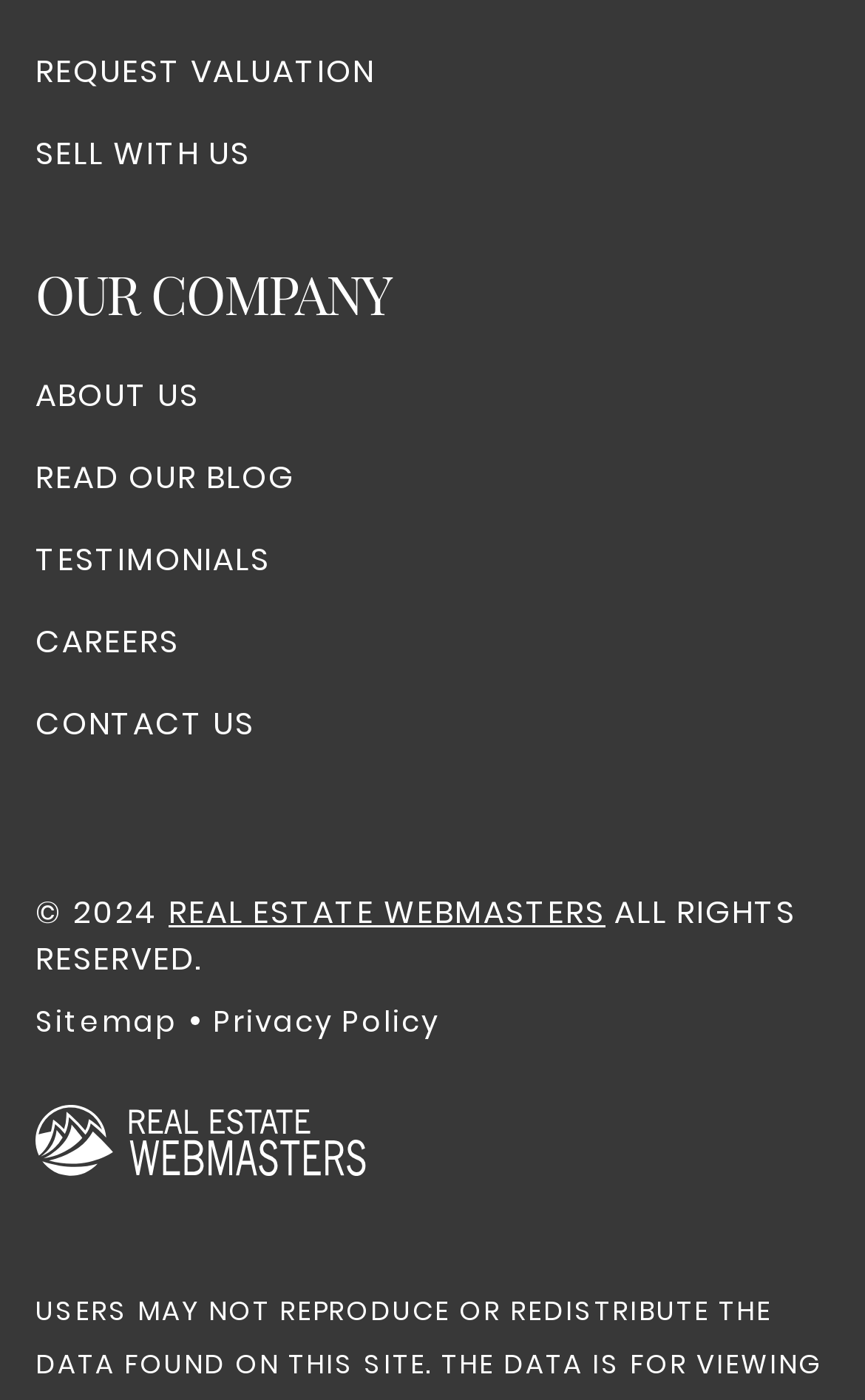Using the description: "Sitemap", identify the bounding box of the corresponding UI element in the screenshot.

[0.041, 0.715, 0.205, 0.745]